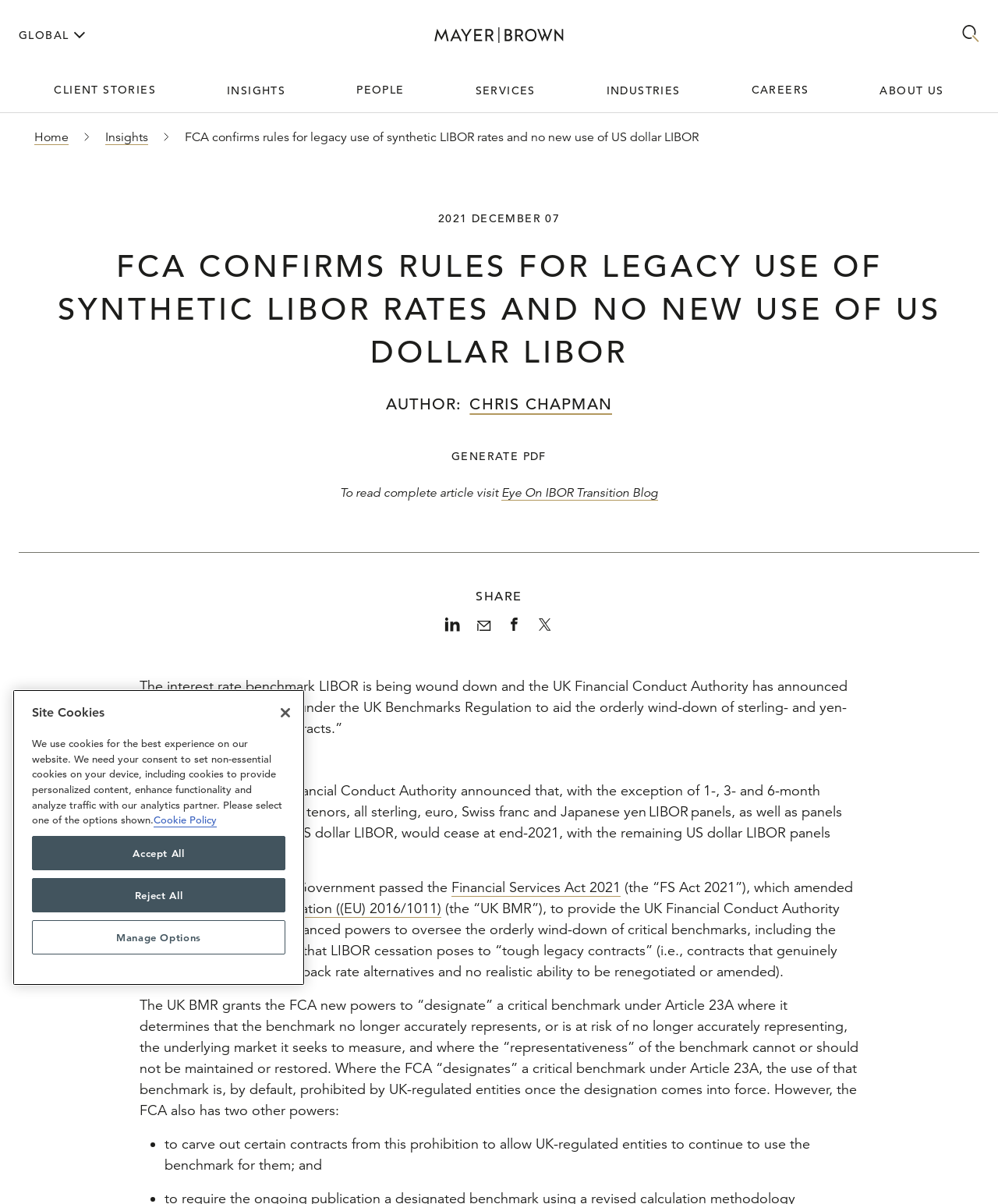Give a detailed explanation of the elements present on the webpage.

This webpage is about an article from Mayer Brown's Insights section, titled "FCA confirms rules for legacy use of synthetic LIBOR rates and no new use of US dollar LIBOR". The article is dated December 7, 2021, and is written by Chris Chapman.

At the top of the page, there is a navigation menu with links to "Mayer Brown Home", "Client Stories", "Insights", "People", "Services", "Industries", and "Careers". There is also a search button and a language selection dropdown.

Below the navigation menu, the article title is displayed prominently, followed by a brief summary of the article. The article itself is divided into sections, including "Background" and an unnamed section that discusses the UK Financial Conduct Authority's announcement regarding the use of LIBOR rates.

The article contains several links to related resources, including the "Financial Services Act 2021" and the "UK Benchmarks Regulation". There are also social media sharing links at the bottom of the page.

On the right side of the page, there is a "Cookie banner" region that displays a message about the use of cookies on the website. The banner includes buttons to accept or reject all cookies, as well as a link to more information about the website's cookie policy.

Overall, the webpage is focused on providing information about the article, with a clean and organized layout that makes it easy to navigate.